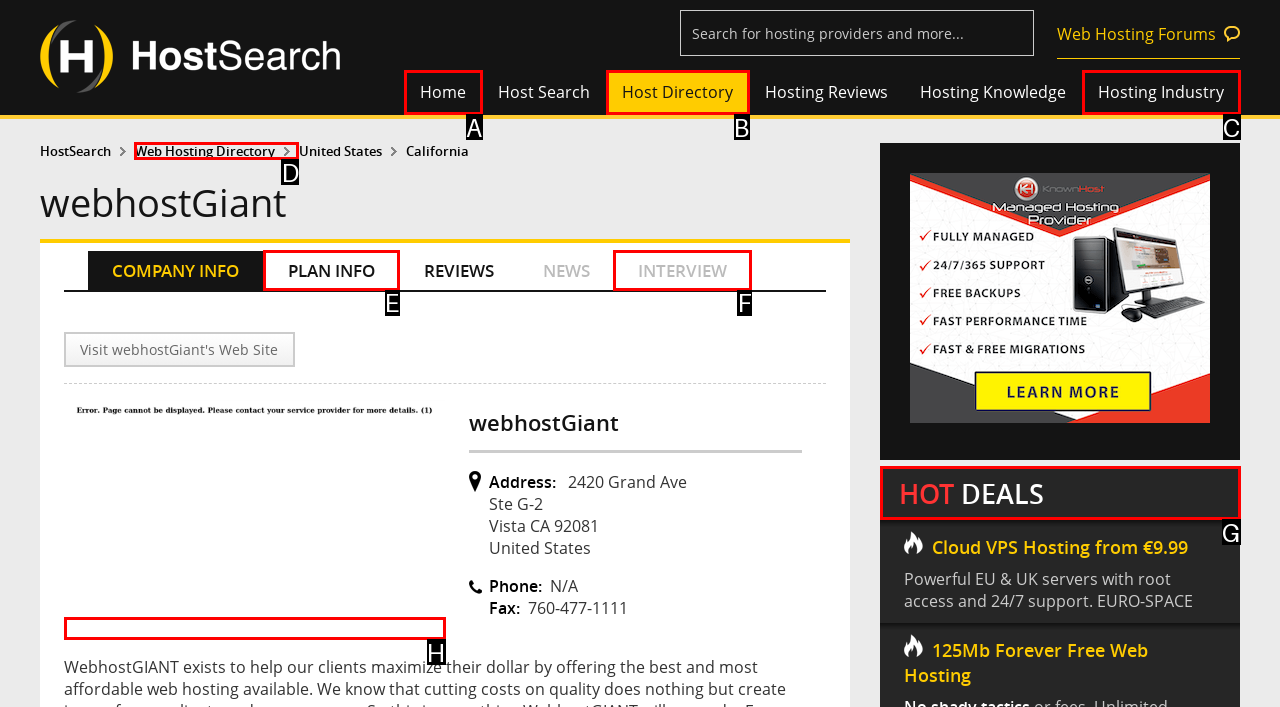Choose the UI element to click on to achieve this task: Check out HOT DEALS. Reply with the letter representing the selected element.

G